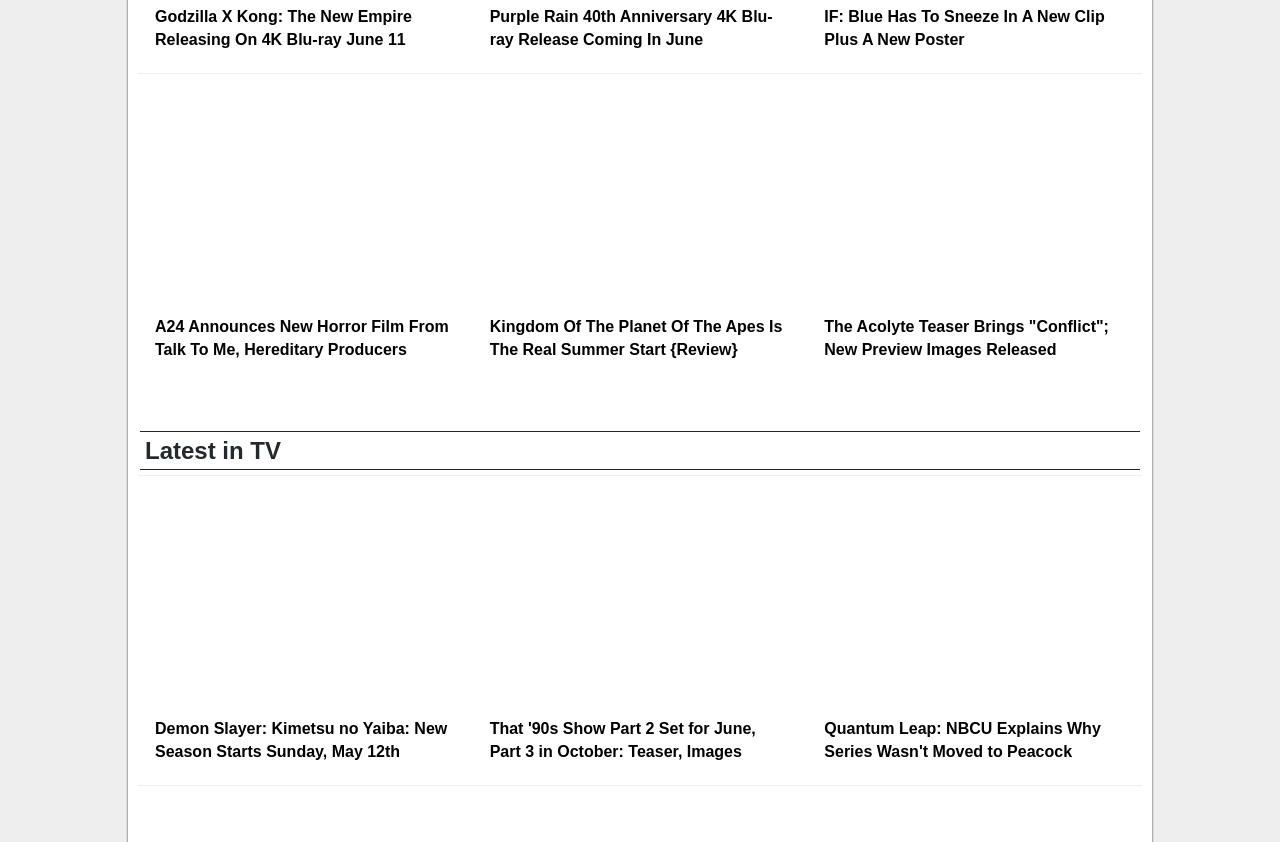Please pinpoint the bounding box coordinates for the region I should click to adhere to this instruction: "Check out the Kingdom of the Planet of the Apes review".

[0.381, 0.375, 0.619, 0.429]